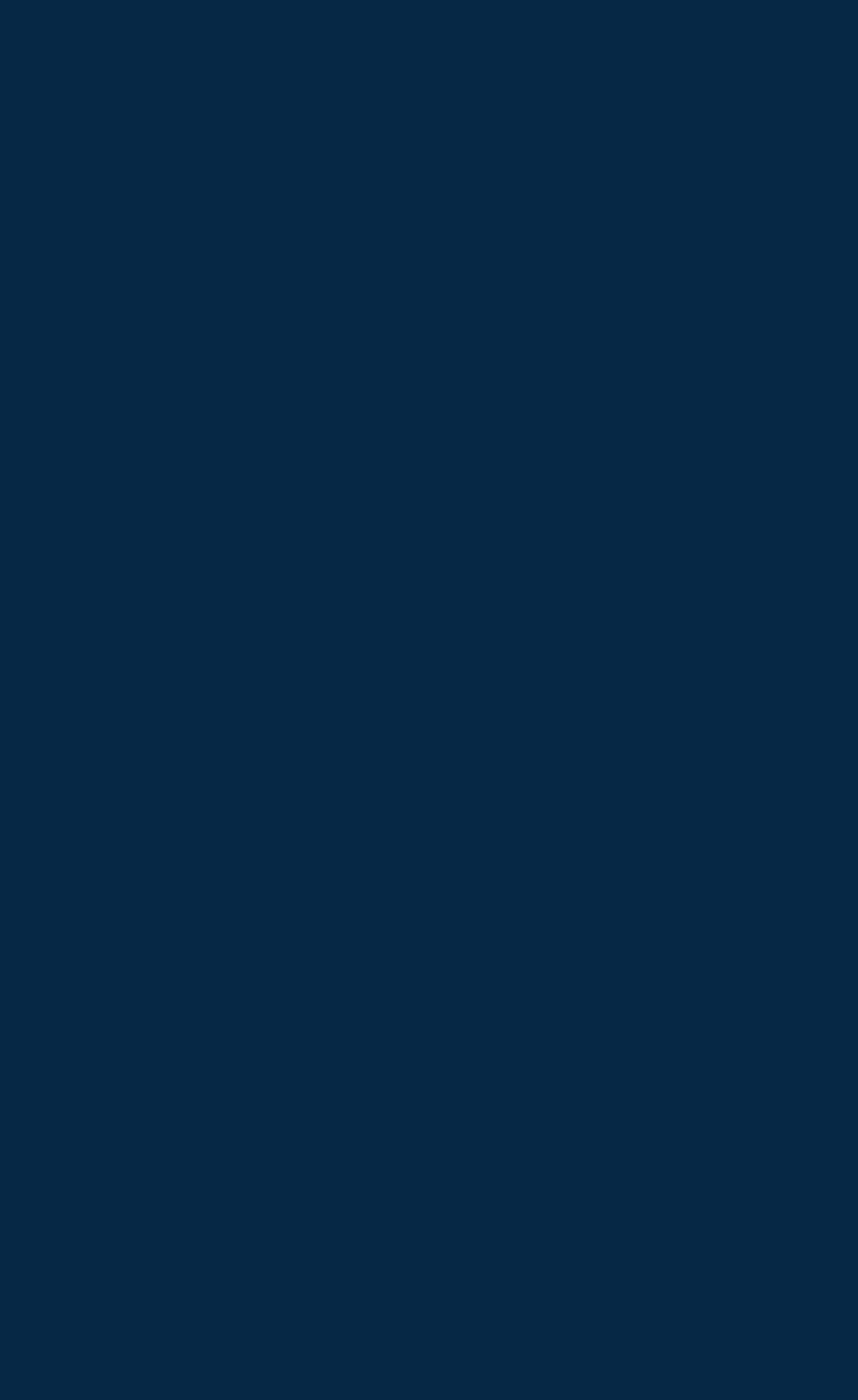Please locate the bounding box coordinates of the element that needs to be clicked to achieve the following instruction: "go to home page". The coordinates should be four float numbers between 0 and 1, i.e., [left, top, right, bottom].

[0.026, 0.28, 0.152, 0.318]